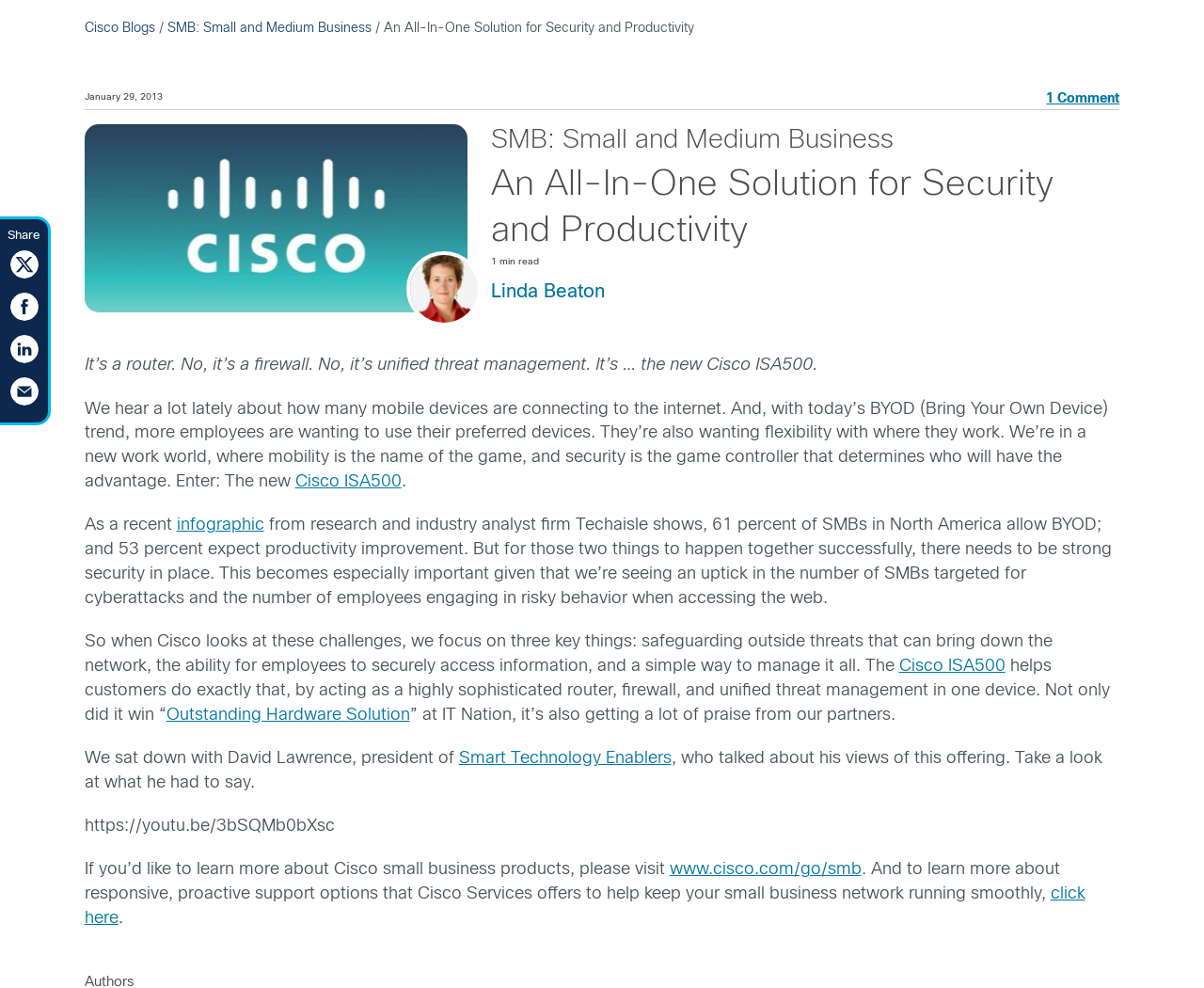What is the name of the president of Smart Technology Enablers?
Make sure to answer the question with a detailed and comprehensive explanation.

The text mentions that David Lawrence, president of Smart Technology Enablers, shared his views on the new Cisco ISA500.